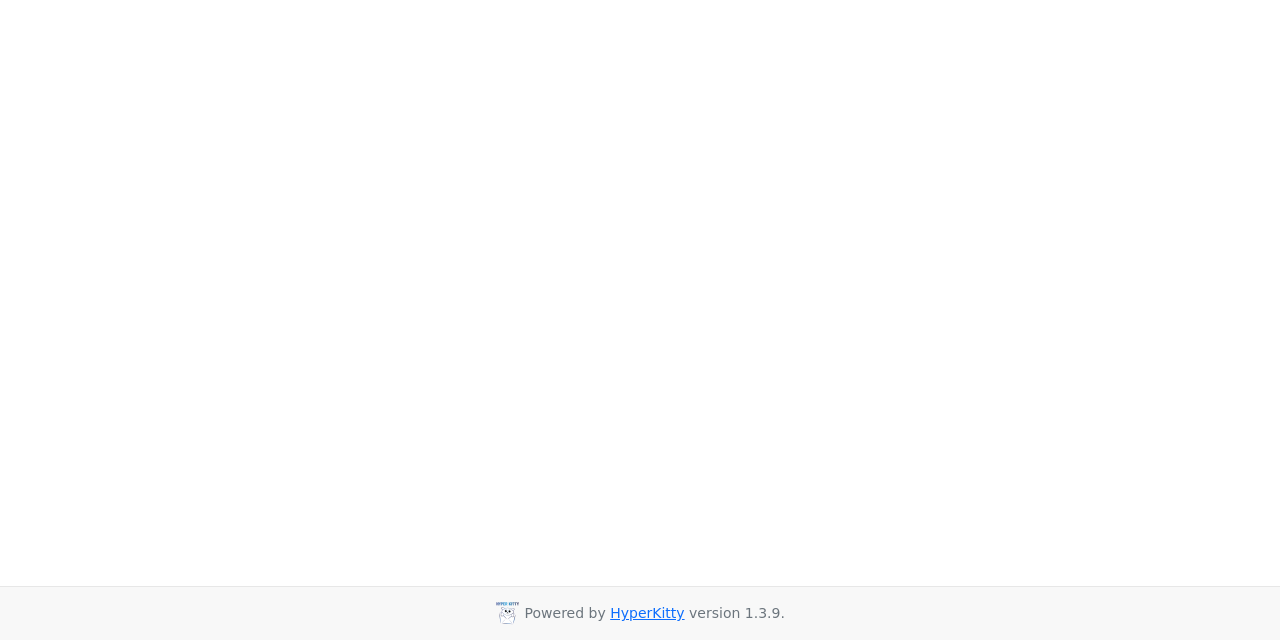Based on the description "HyperKitty", find the bounding box of the specified UI element.

[0.477, 0.945, 0.535, 0.97]